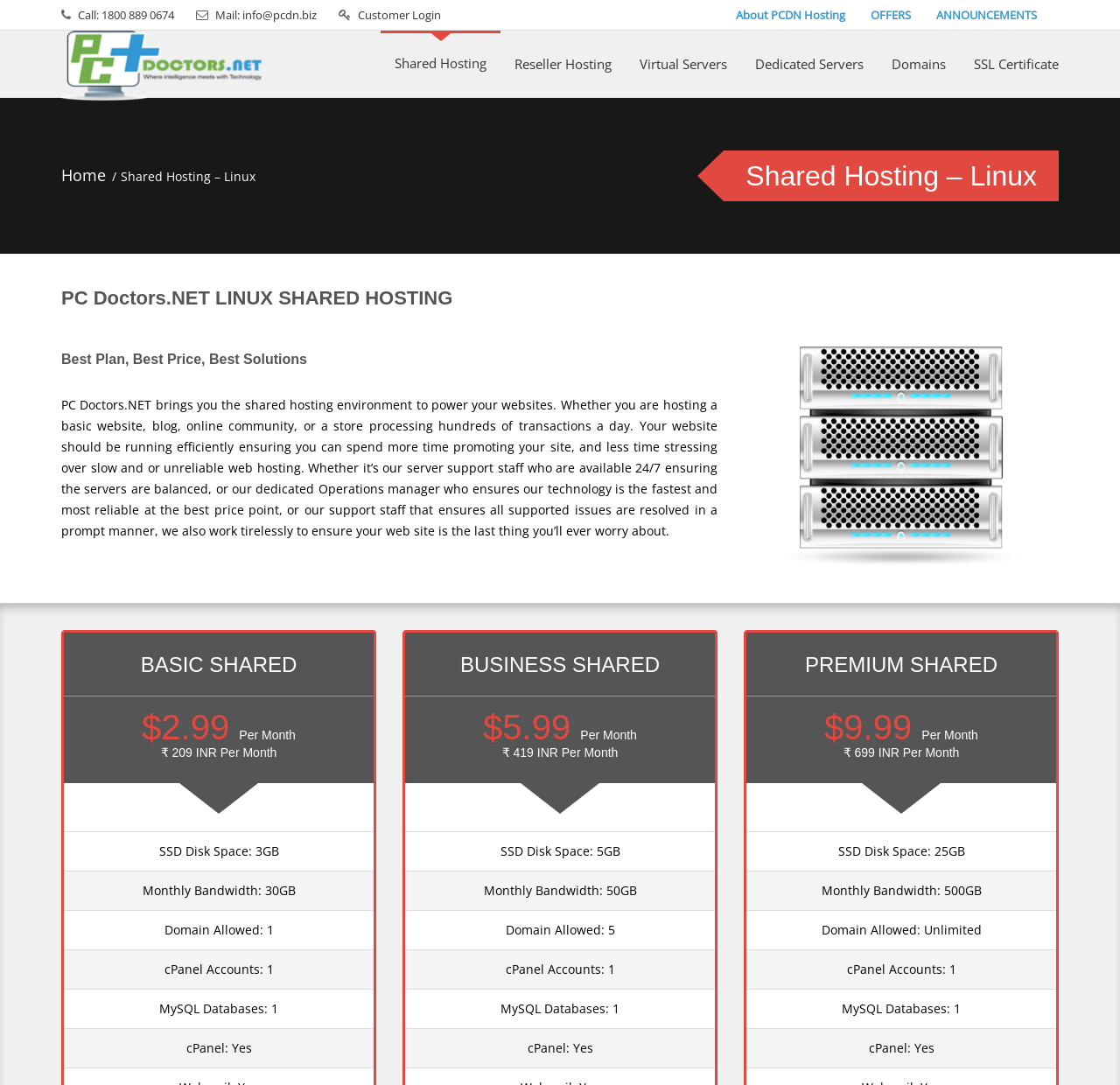Please find the bounding box for the following UI element description. Provide the coordinates in (top-left x, top-left y, bottom-right x, bottom-right y) format, with values between 0 and 1: Home

[0.055, 0.152, 0.095, 0.171]